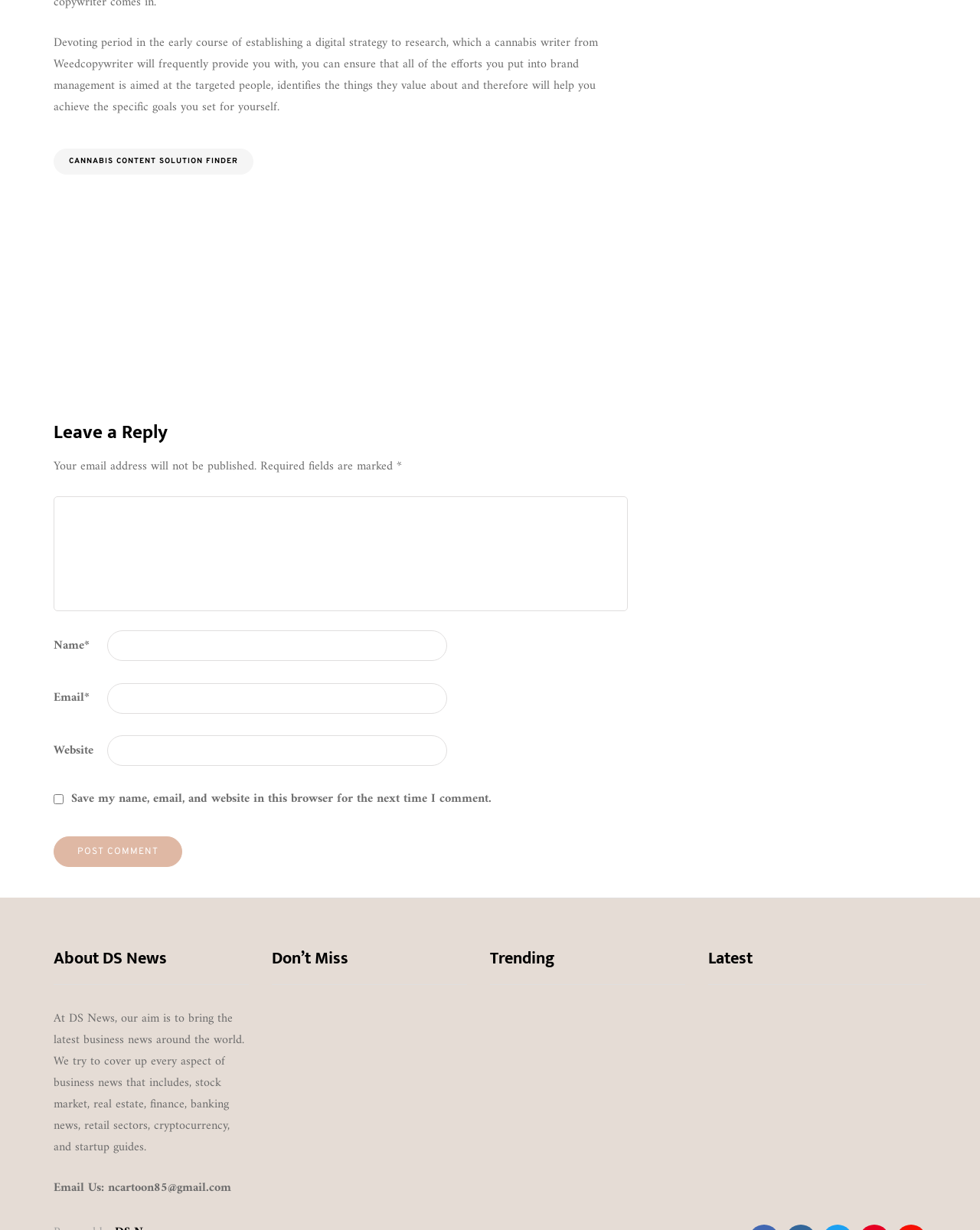Pinpoint the bounding box coordinates of the area that should be clicked to complete the following instruction: "Click on the 'HEALTH' link". The coordinates must be given as four float numbers between 0 and 1, i.e., [left, top, right, bottom].

[0.277, 0.882, 0.335, 0.895]